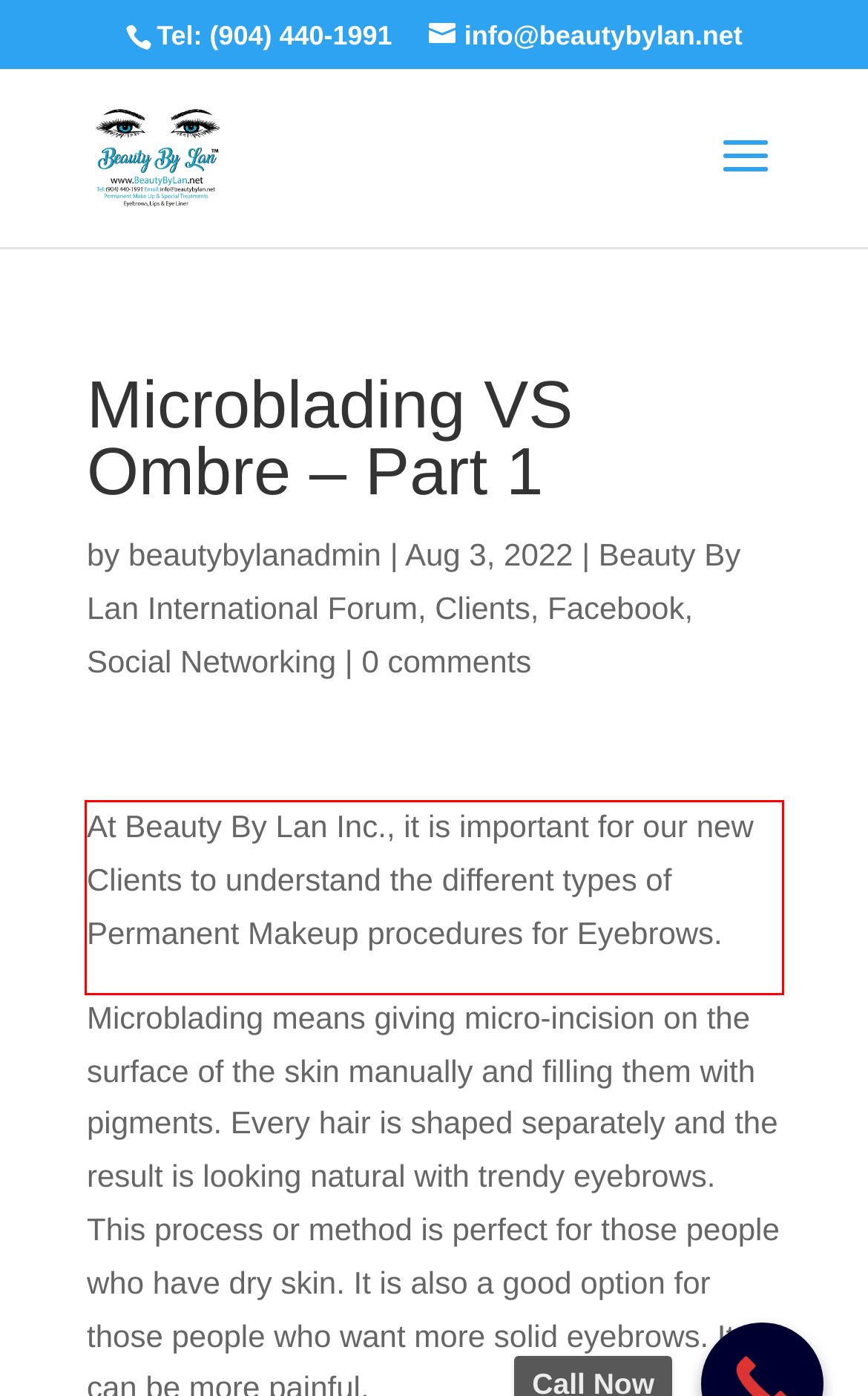You are provided with a screenshot of a webpage that includes a UI element enclosed in a red rectangle. Extract the text content inside this red rectangle.

At Beauty By Lan Inc., it is important for our new Clients to understand the different types of Permanent Makeup procedures for Eyebrows.